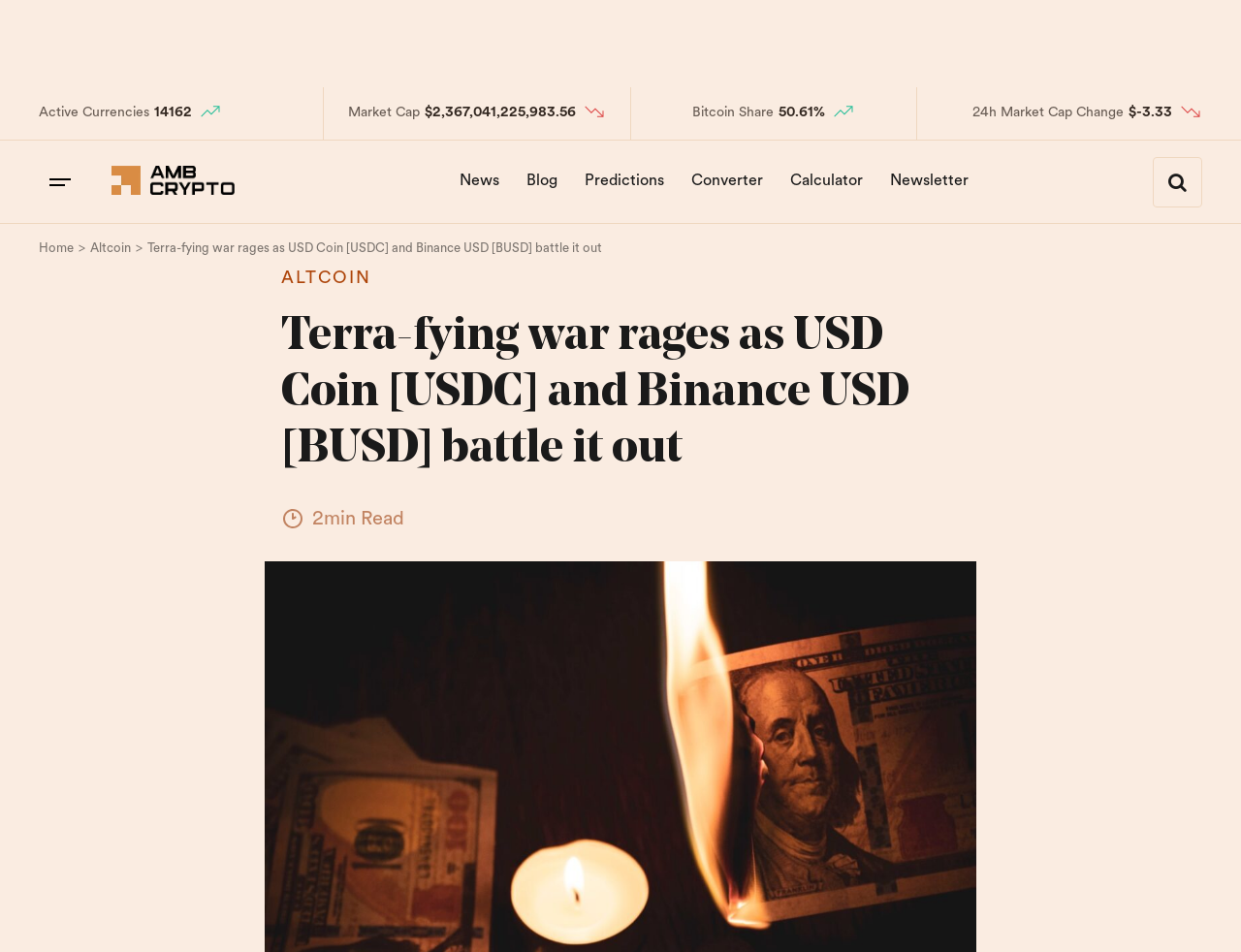What is the Bitcoin share?
Please answer the question as detailed as possible based on the image.

I found the answer by looking at the 'Bitcoin Share' section on the webpage, which displays the percentage of Bitcoin in the market.